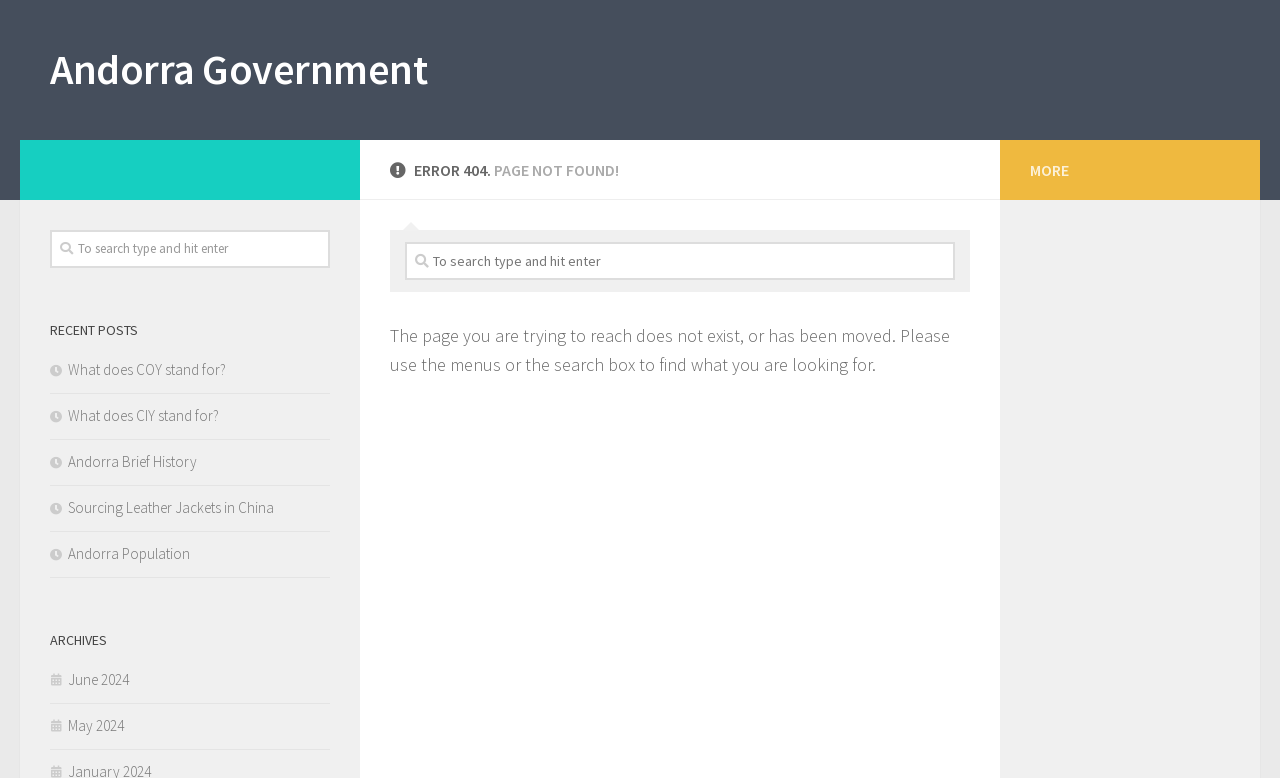Using the information in the image, could you please answer the following question in detail:
What is the category of the links below 'RECENT POSTS'?

The links below 'RECENT POSTS' have titles such as 'What does COY stand for?' and 'Andorra Brief History', which suggest that they are blog posts or articles related to Andorra.